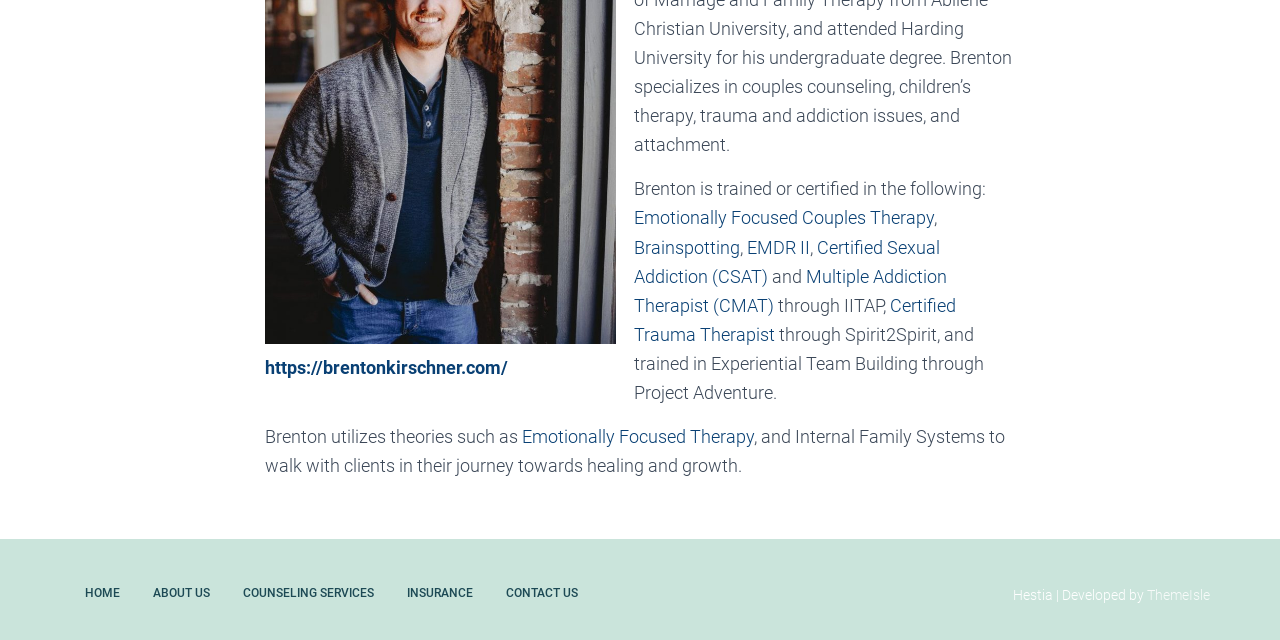Using the provided description Multiple Addiction Therapist (CMAT), find the bounding box coordinates for the UI element. Provide the coordinates in (top-left x, top-left y, bottom-right x, bottom-right y) format, ensuring all values are between 0 and 1.

[0.495, 0.415, 0.74, 0.493]